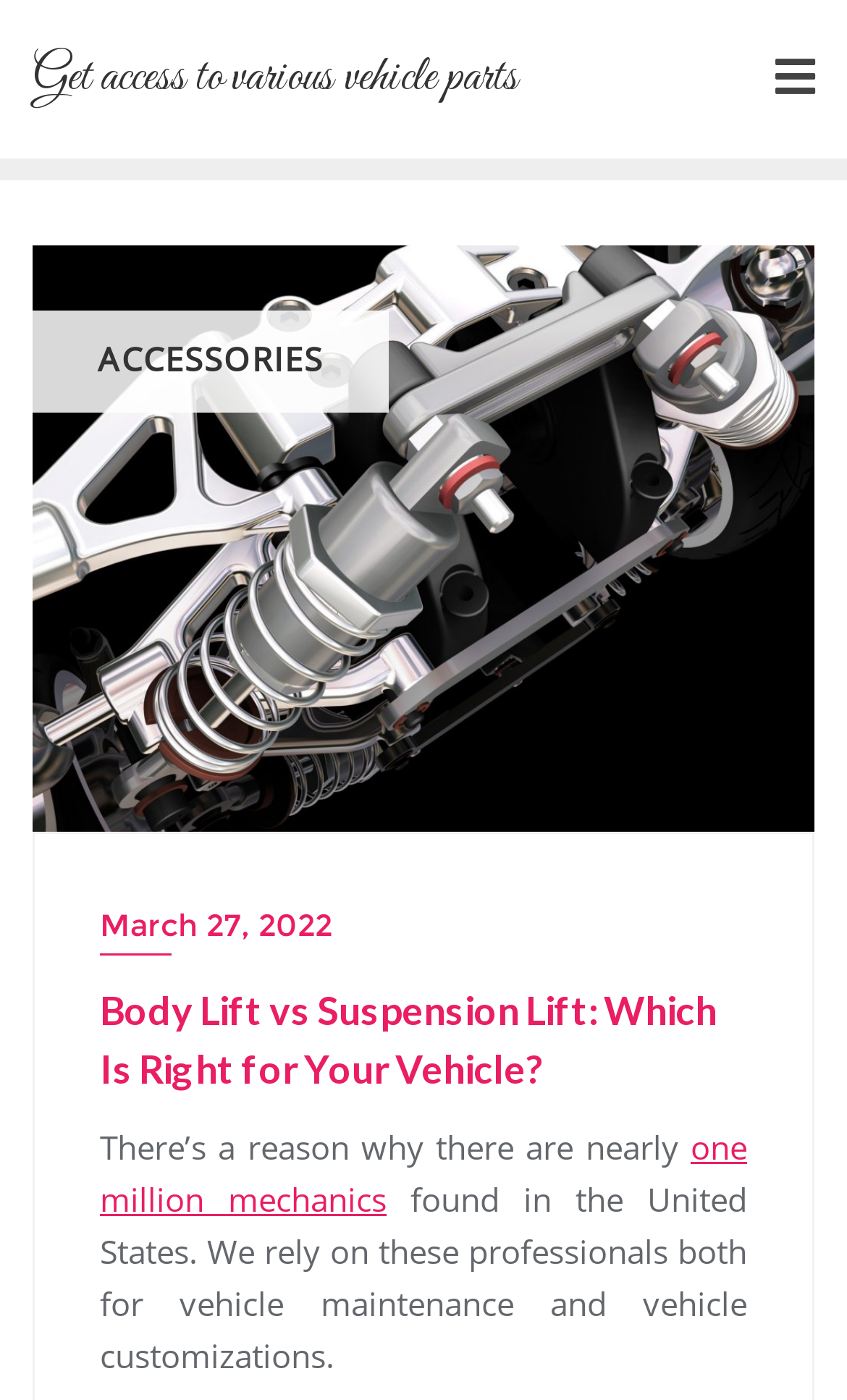What is the date mentioned on the webpage?
Please provide a comprehensive answer based on the details in the screenshot.

The date is mentioned in the link element with the text 'March 27, 2022', which suggests that it might be the publication date of the article or blog post.